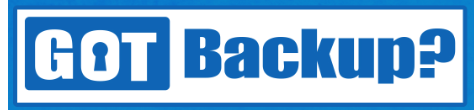What is the company's focus?
Please provide a single word or phrase based on the screenshot.

Providing reliable data backup solutions